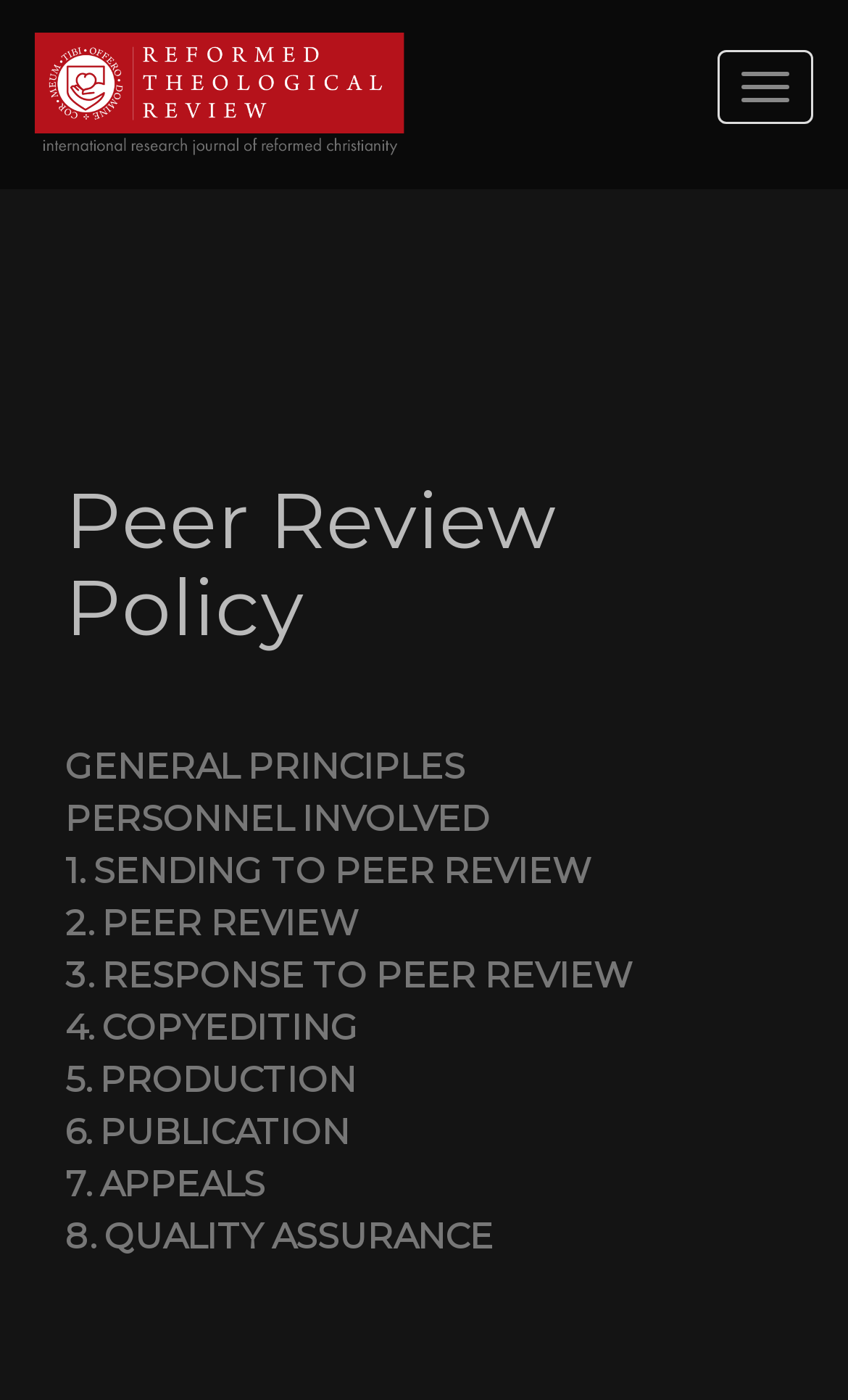Identify the bounding box coordinates for the region to click in order to carry out this instruction: "View 'Quotes to Romance Your Partner'". Provide the coordinates using four float numbers between 0 and 1, formatted as [left, top, right, bottom].

None